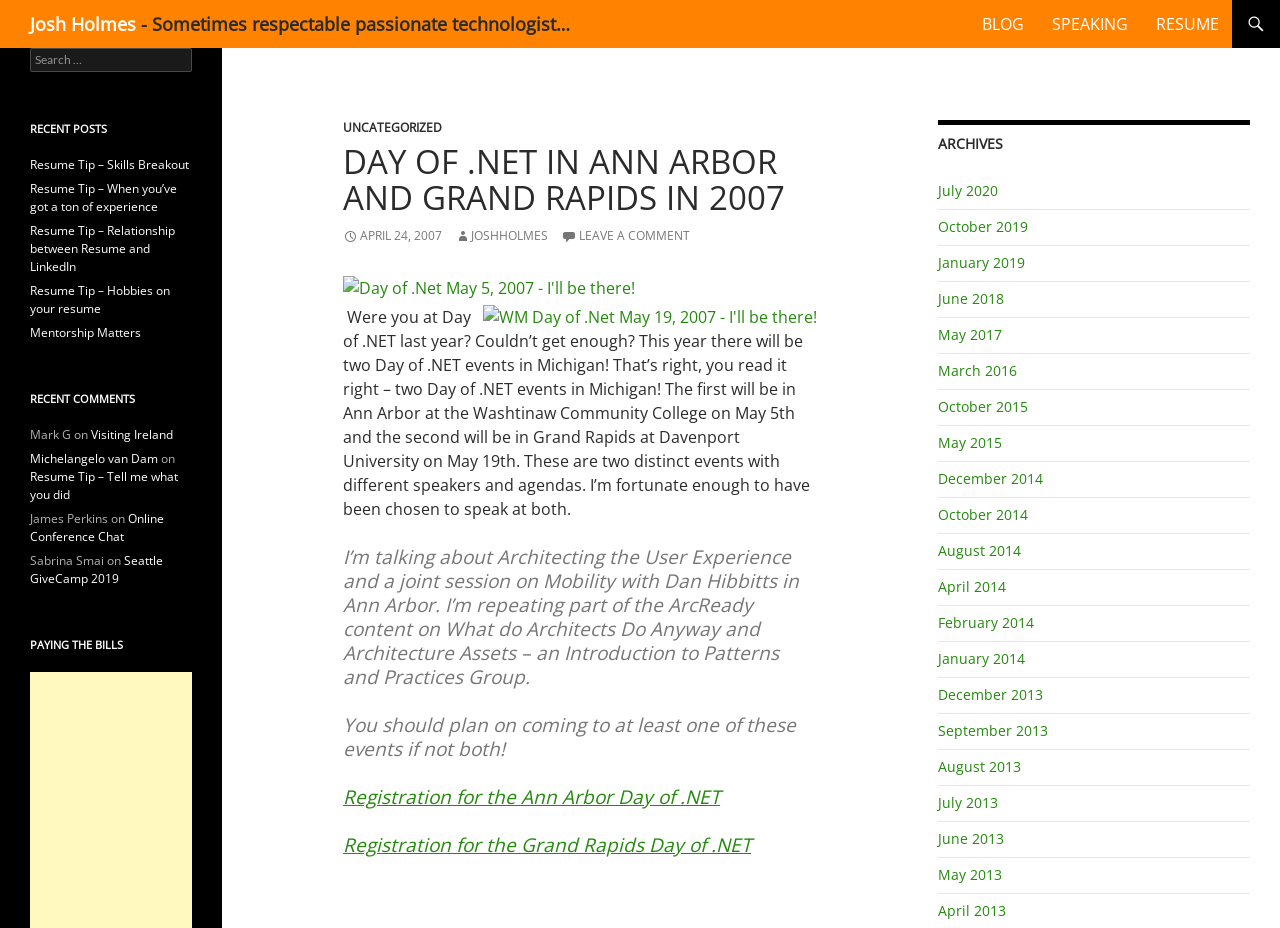Answer with a single word or phrase: 
What is the topic of the joint session with Dan Hibbitts?

Mobility